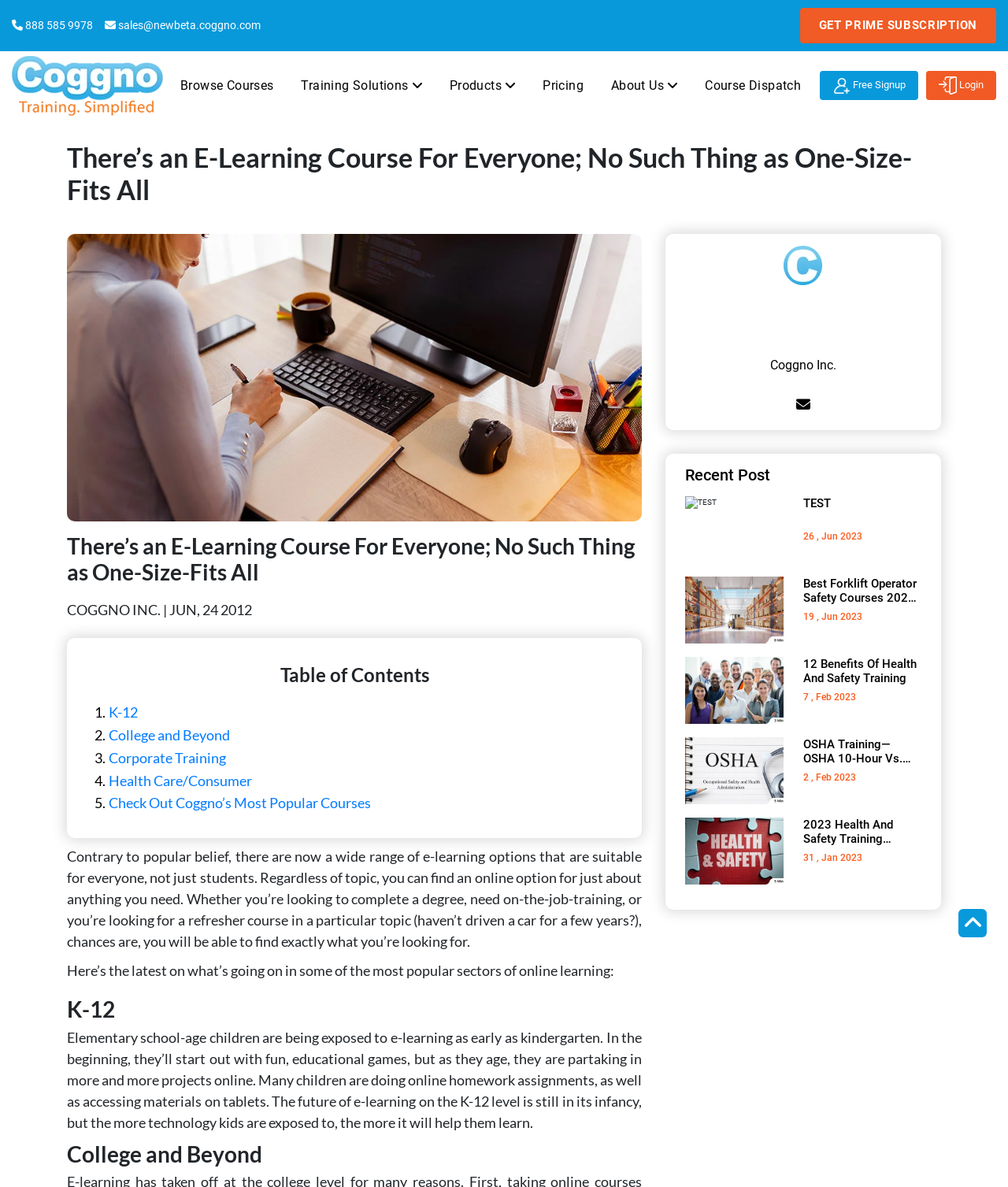Could you provide the bounding box coordinates for the portion of the screen to click to complete this instruction: "Click on the 'Free Signup' link"?

[0.813, 0.06, 0.911, 0.084]